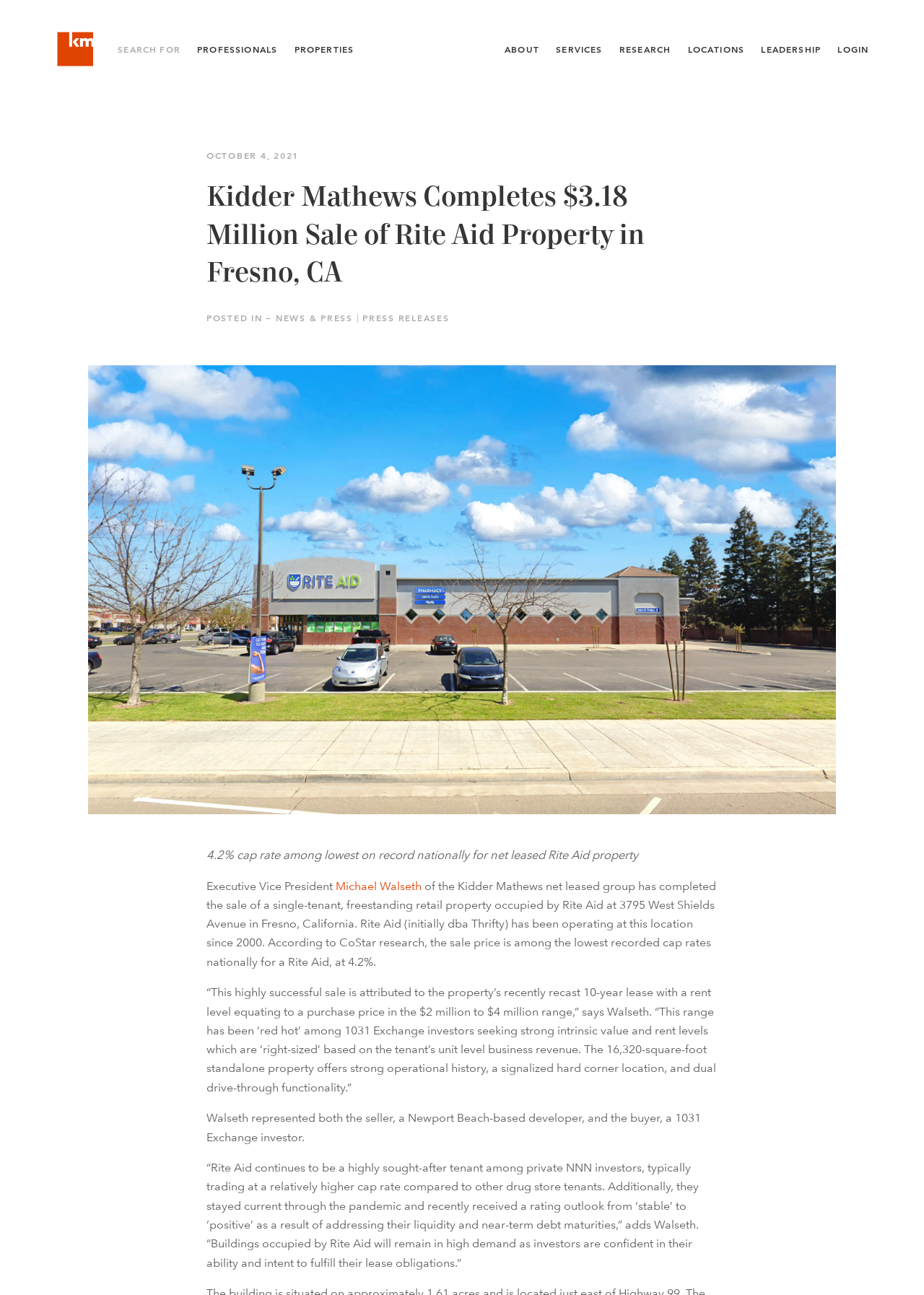Find the bounding box coordinates for the area you need to click to carry out the instruction: "Login". The coordinates should be four float numbers between 0 and 1, indicated as [left, top, right, bottom].

[0.907, 0.034, 0.94, 0.042]